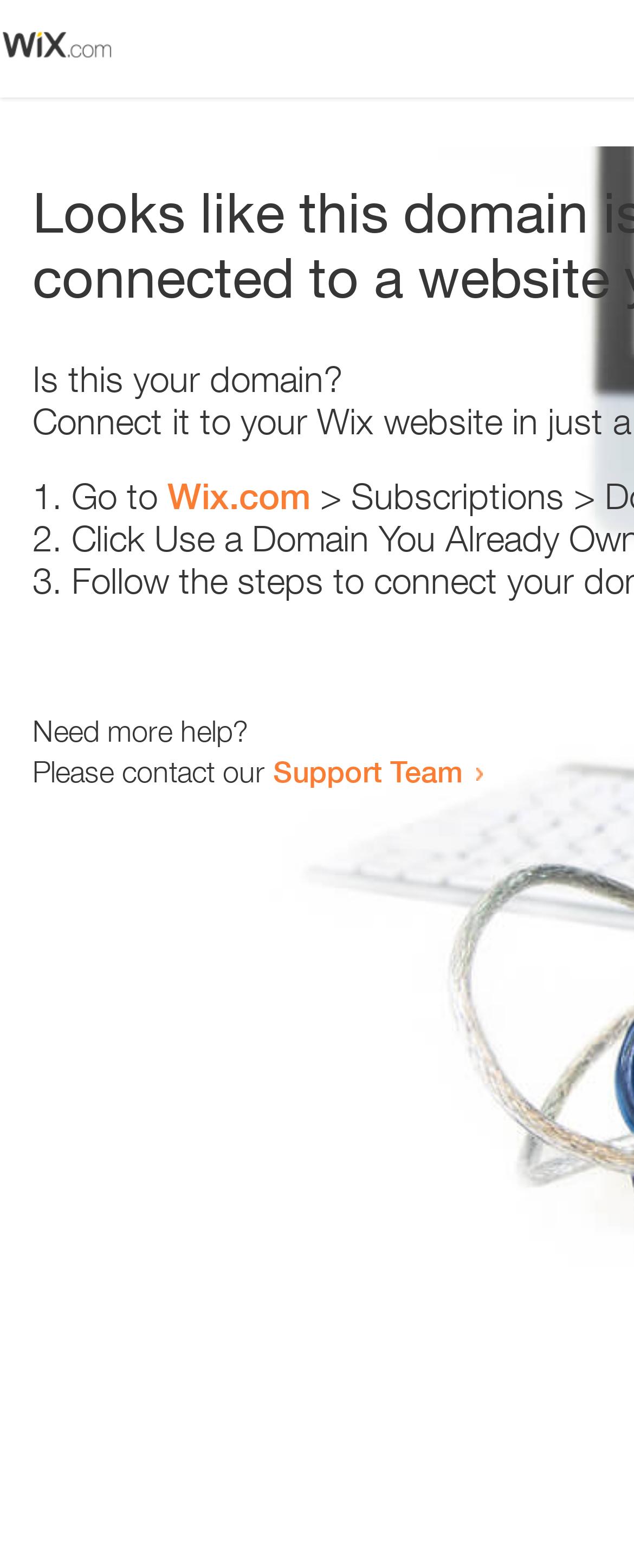Find the bounding box coordinates of the UI element according to this description: "title="TOC"".

None